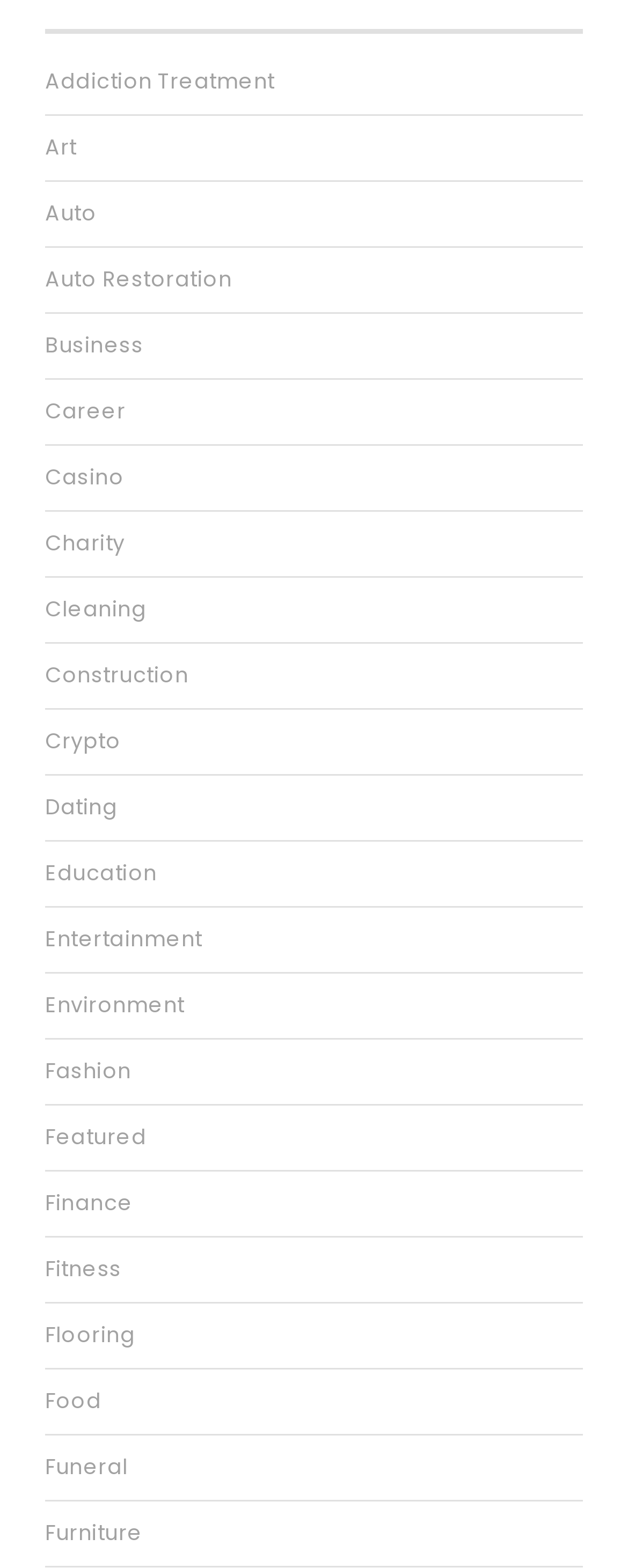Provide a single word or phrase answer to the question: 
What is the last category listed?

Furniture